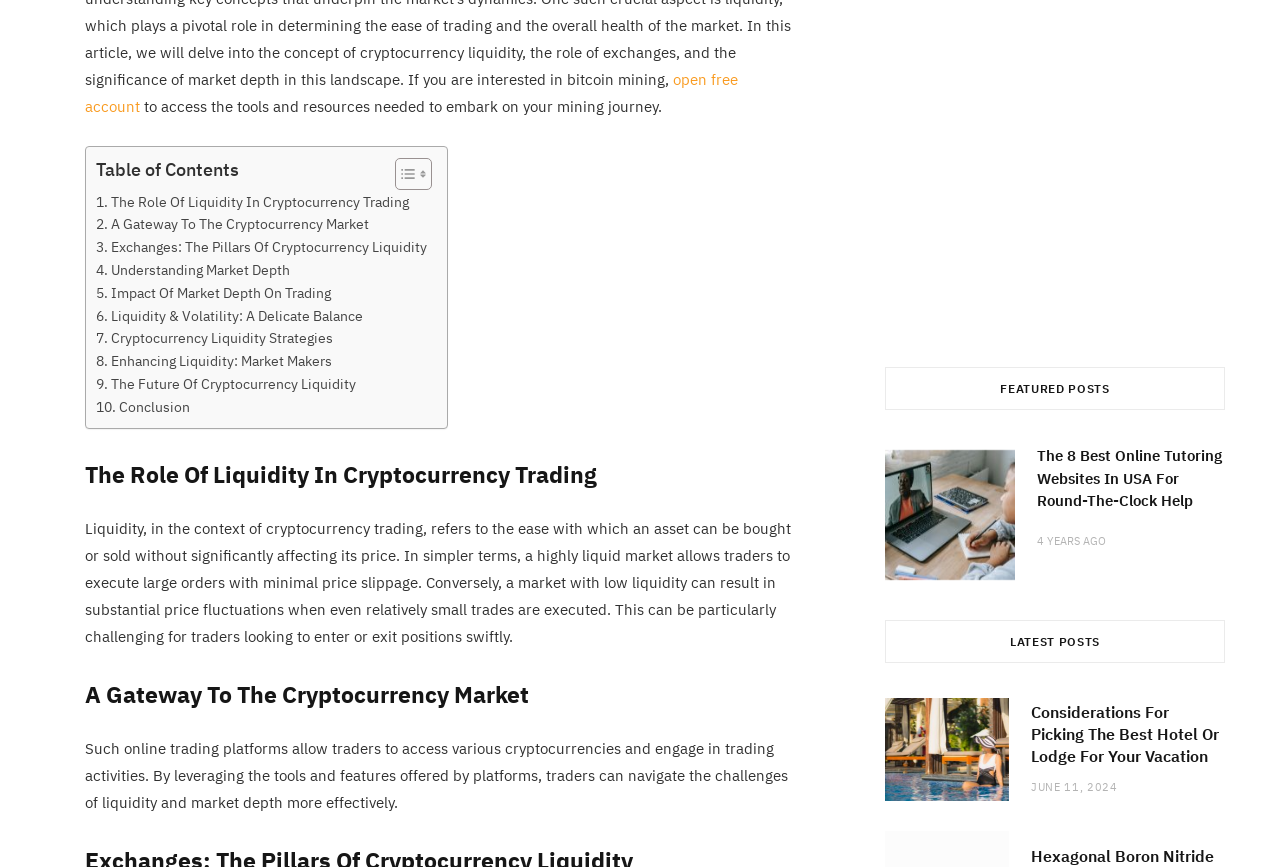What is the topic of the first article in the 'FEATURED POSTS' section?
Look at the image and construct a detailed response to the question.

The first article in the 'FEATURED POSTS' section has a heading 'The 8 Best Online Tutoring Websites In USA For Round-The-Clock Help', and an image with a similar title, indicating that the topic of the article is online tutoring websites.